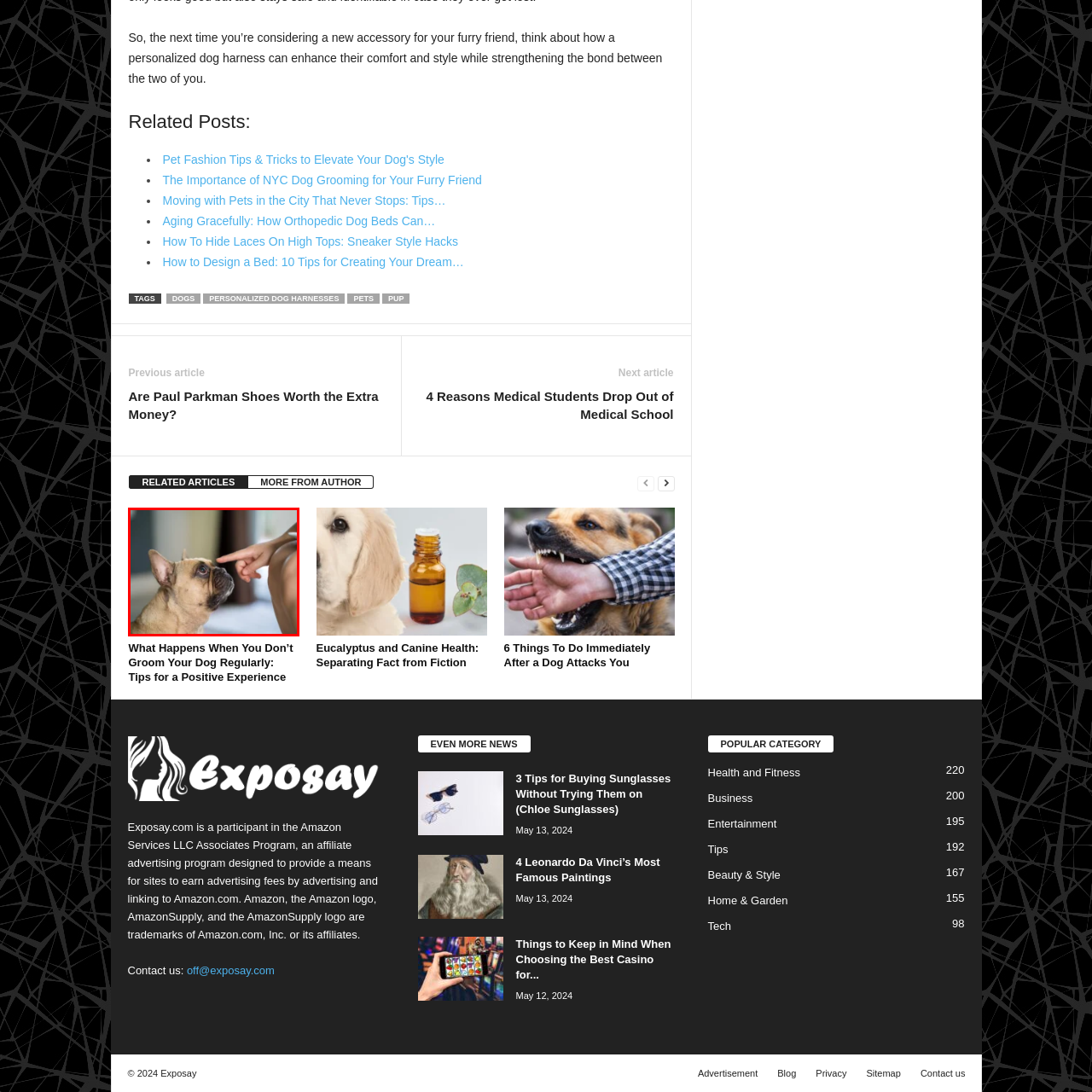Please review the image enclosed by the red bounding box and give a detailed answer to the following question, utilizing the information from the visual: What is the person's hand doing in the image?

The caption states that the person's hand is poised just inches from the dog's nose, suggesting a gesture of affection or interaction between the person and the dog.